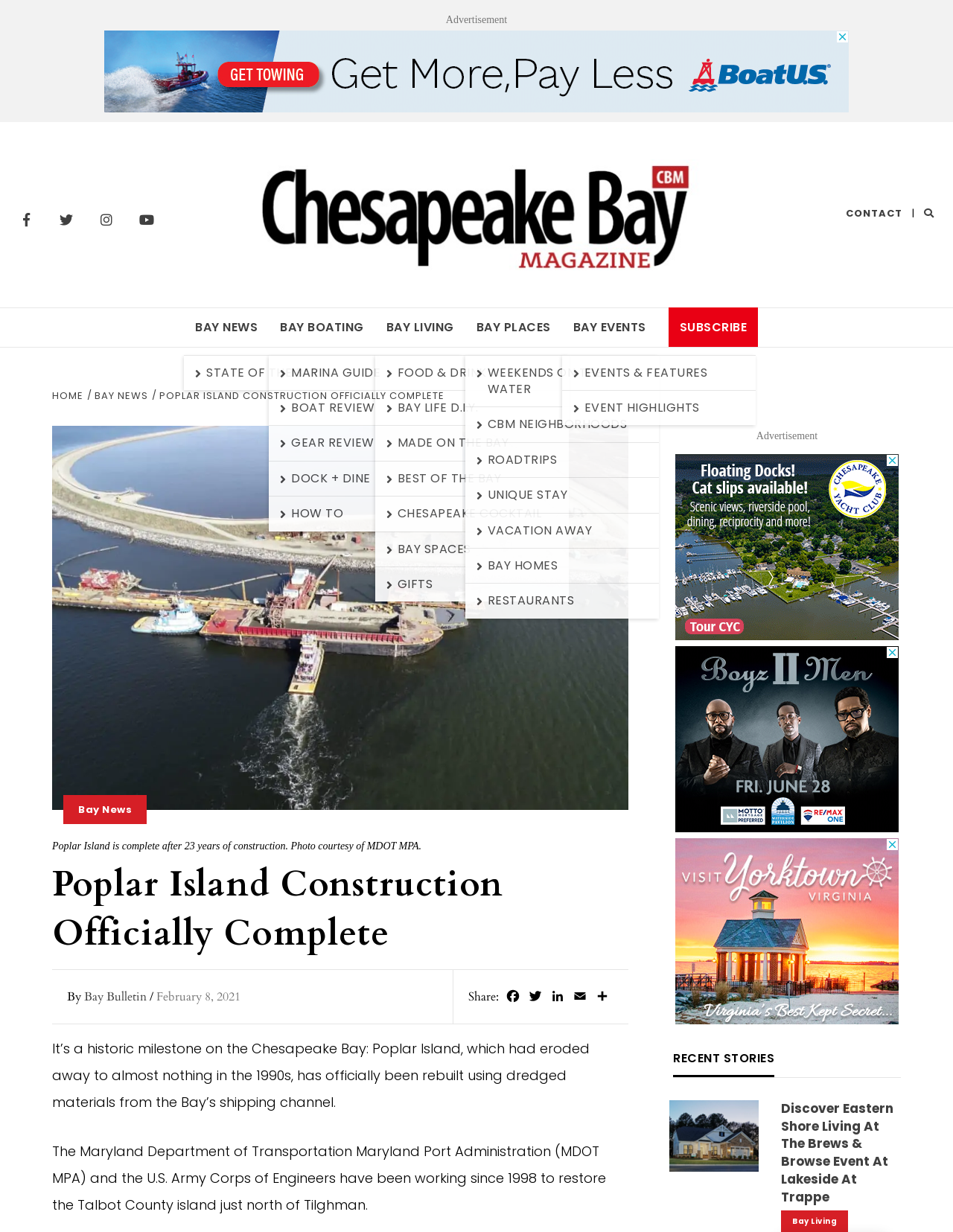Please provide the bounding box coordinates for the element that needs to be clicked to perform the following instruction: "Visit the Chesapeake Bay Magazine homepage". The coordinates should be given as four float numbers between 0 and 1, i.e., [left, top, right, bottom].

[0.262, 0.129, 0.738, 0.219]